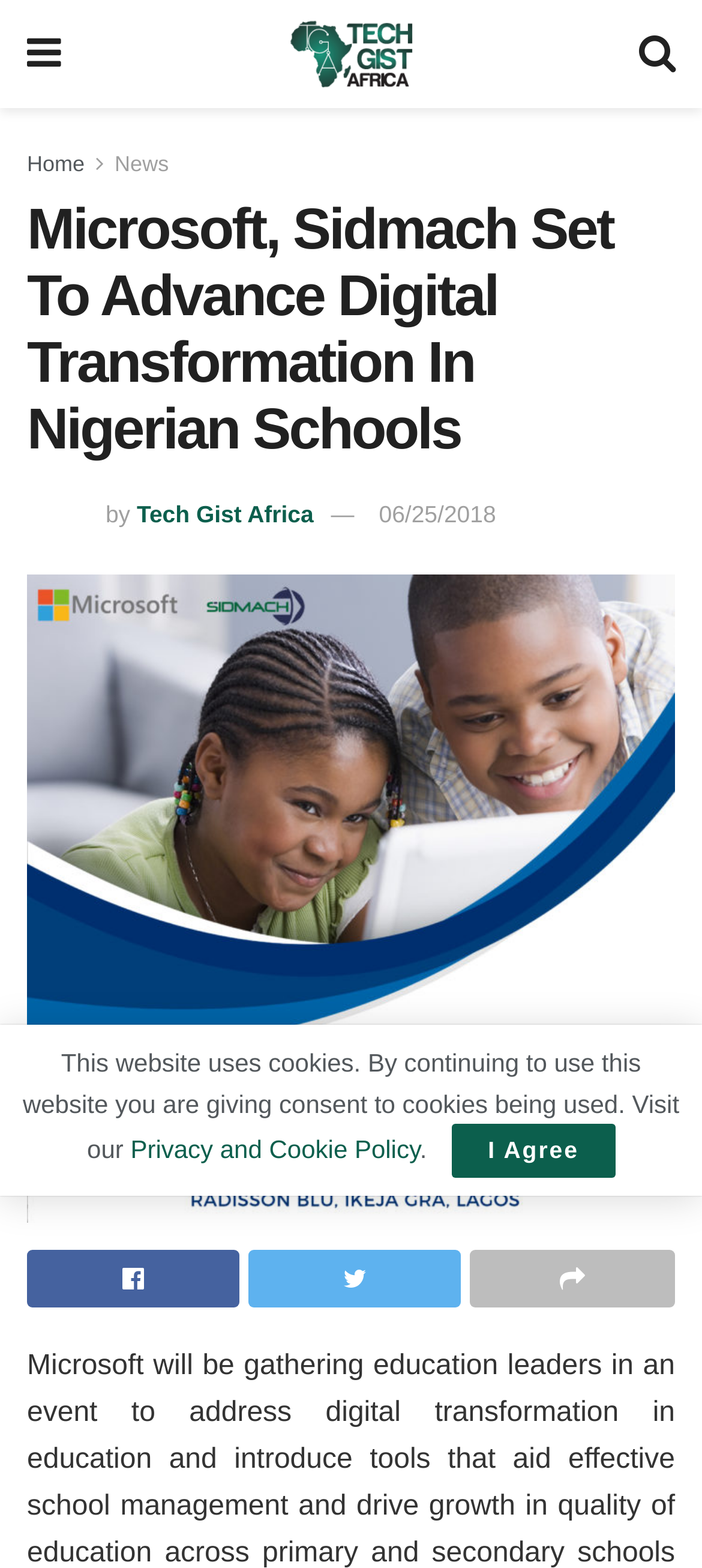From the details in the image, provide a thorough response to the question: What is the name of the website?

I determined the answer by looking at the link element with the text 'Techgist Africa | Africa Leading Tech News, Reviews and Tips' and the image element with the same text, which suggests that it is the name of the website.